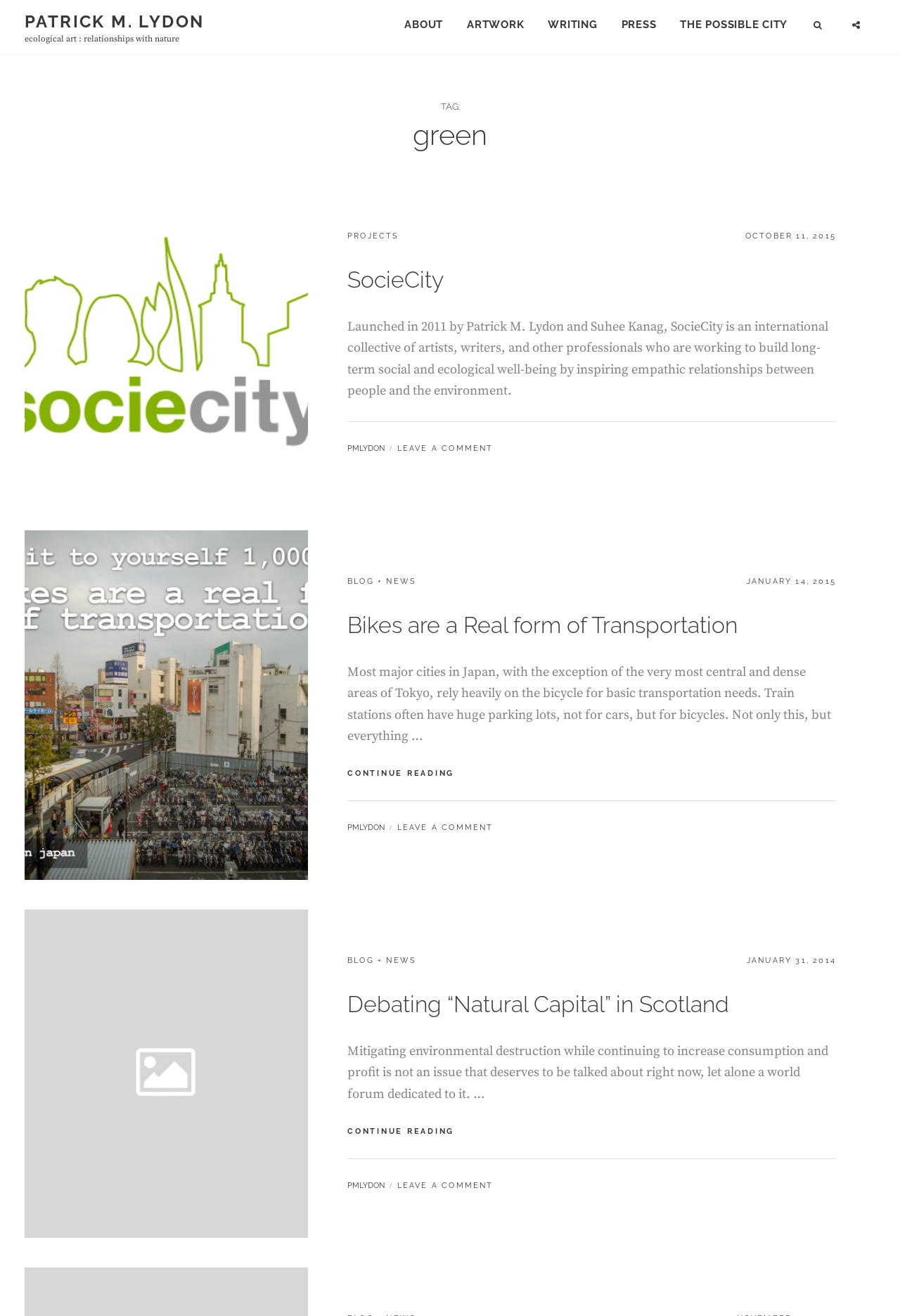Please provide a short answer using a single word or phrase for the question:
How many articles are on this webpage?

3